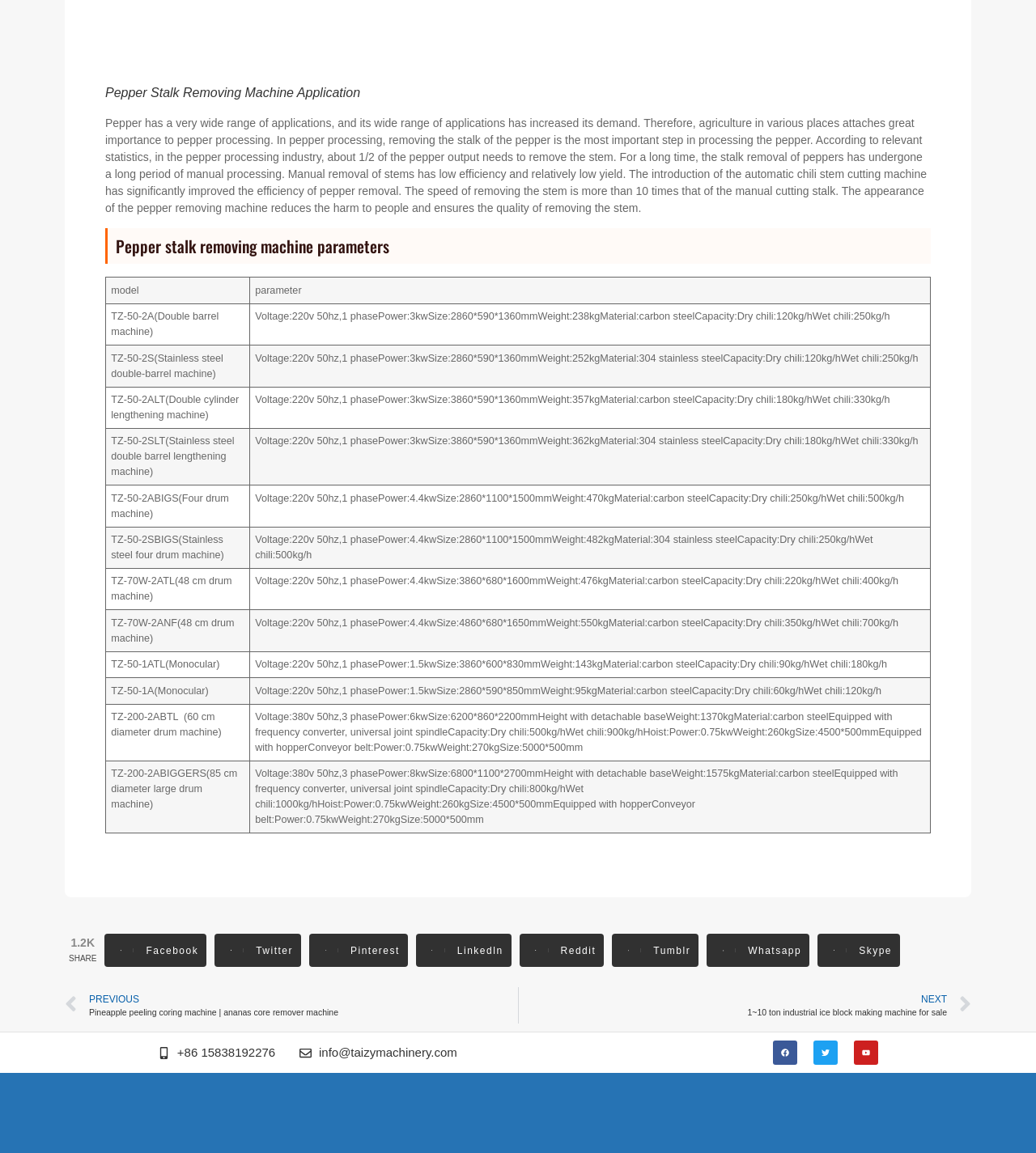Please specify the coordinates of the bounding box for the element that should be clicked to carry out this instruction: "Click the Prev link". The coordinates must be four float numbers between 0 and 1, formatted as [left, top, right, bottom].

[0.062, 0.856, 0.5, 0.888]